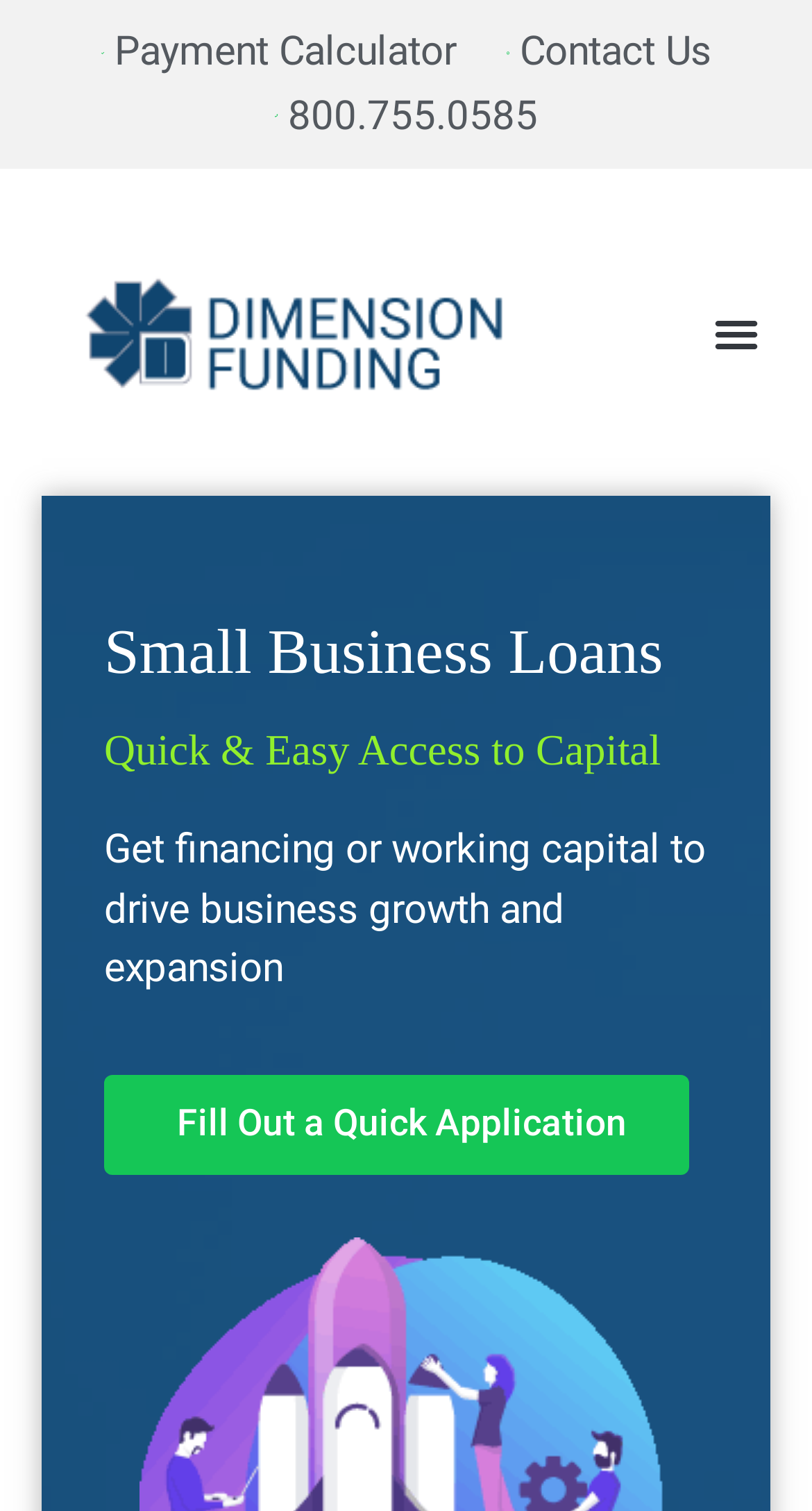What is the main service offered by this website?
Analyze the image and deliver a detailed answer to the question.

I inferred the main service by looking at the overall structure of the webpage and the text elements which consistently mention 'small business loans' and 'financing'.